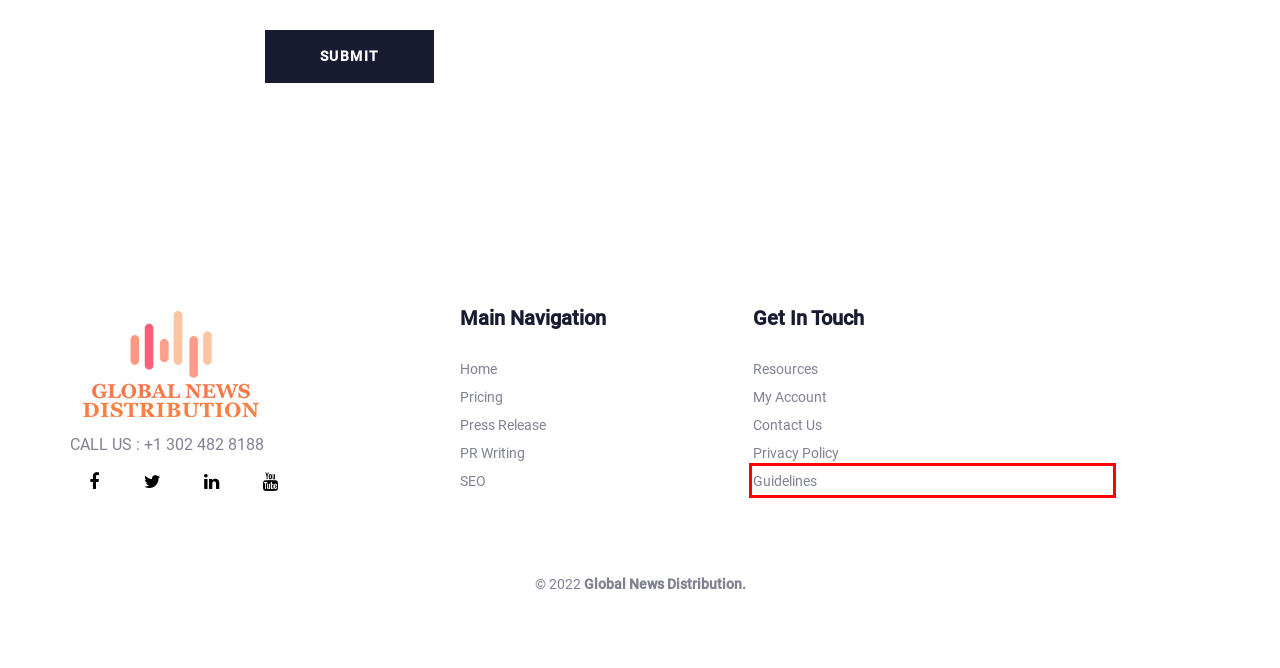Given a screenshot of a webpage with a red bounding box around an element, choose the most appropriate webpage description for the new page displayed after clicking the element within the bounding box. Here are the candidates:
A. Most Affordable Press Release Service - Global News Distribution
B. Political Press Release Template & Example - Global News Distribution
C. Contact Us | News Distribution
D. Guidelines - Global News Distribution
E. Resources Archives - Global News Distribution
F. Global News Distribution - Best Press Release Distribution Service
G. Login - Global News Distribution
H. Global News Distribution, Author at Global News Distribution

D